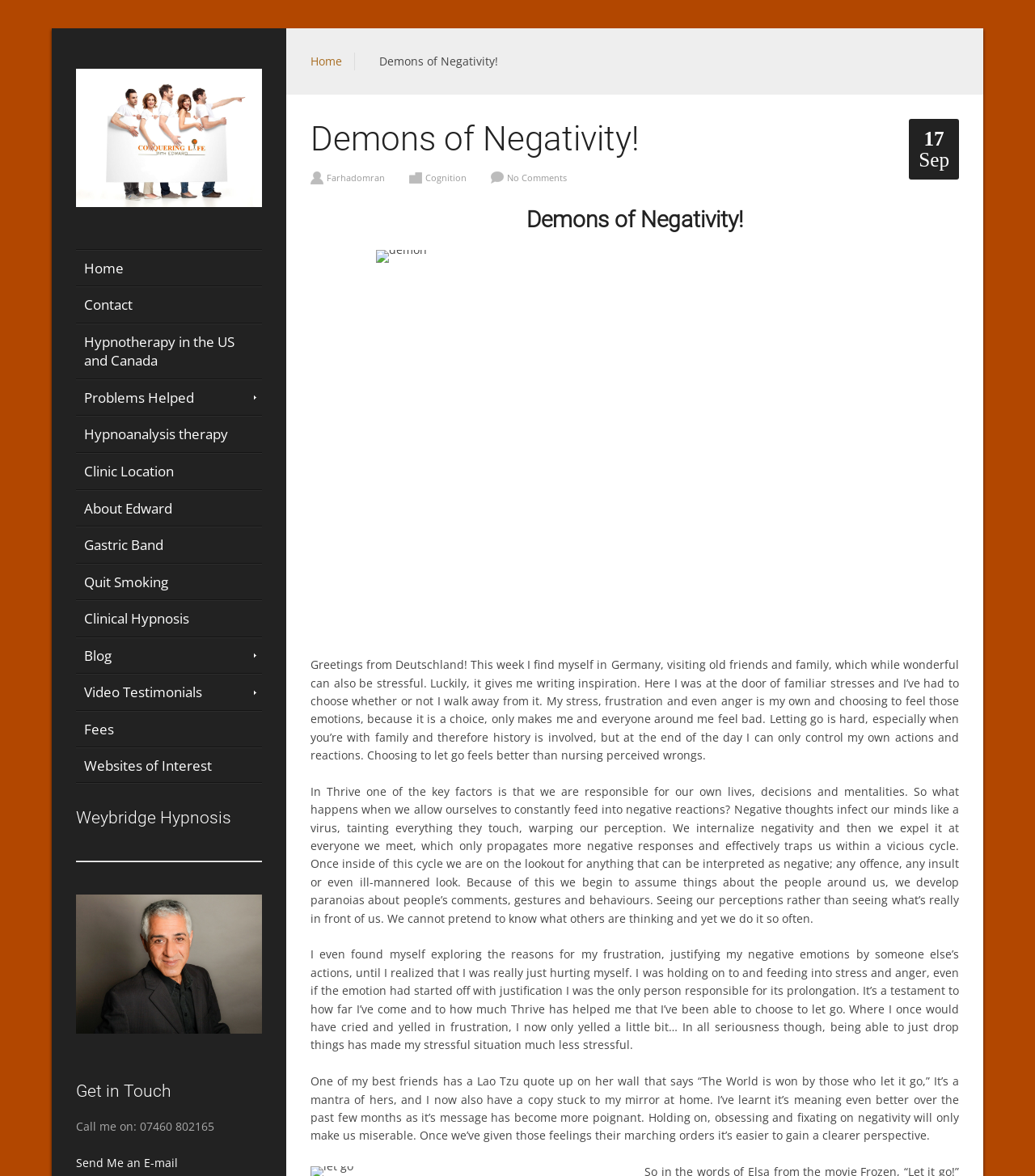Determine the heading of the webpage and extract its text content.

Demons of Negativity!